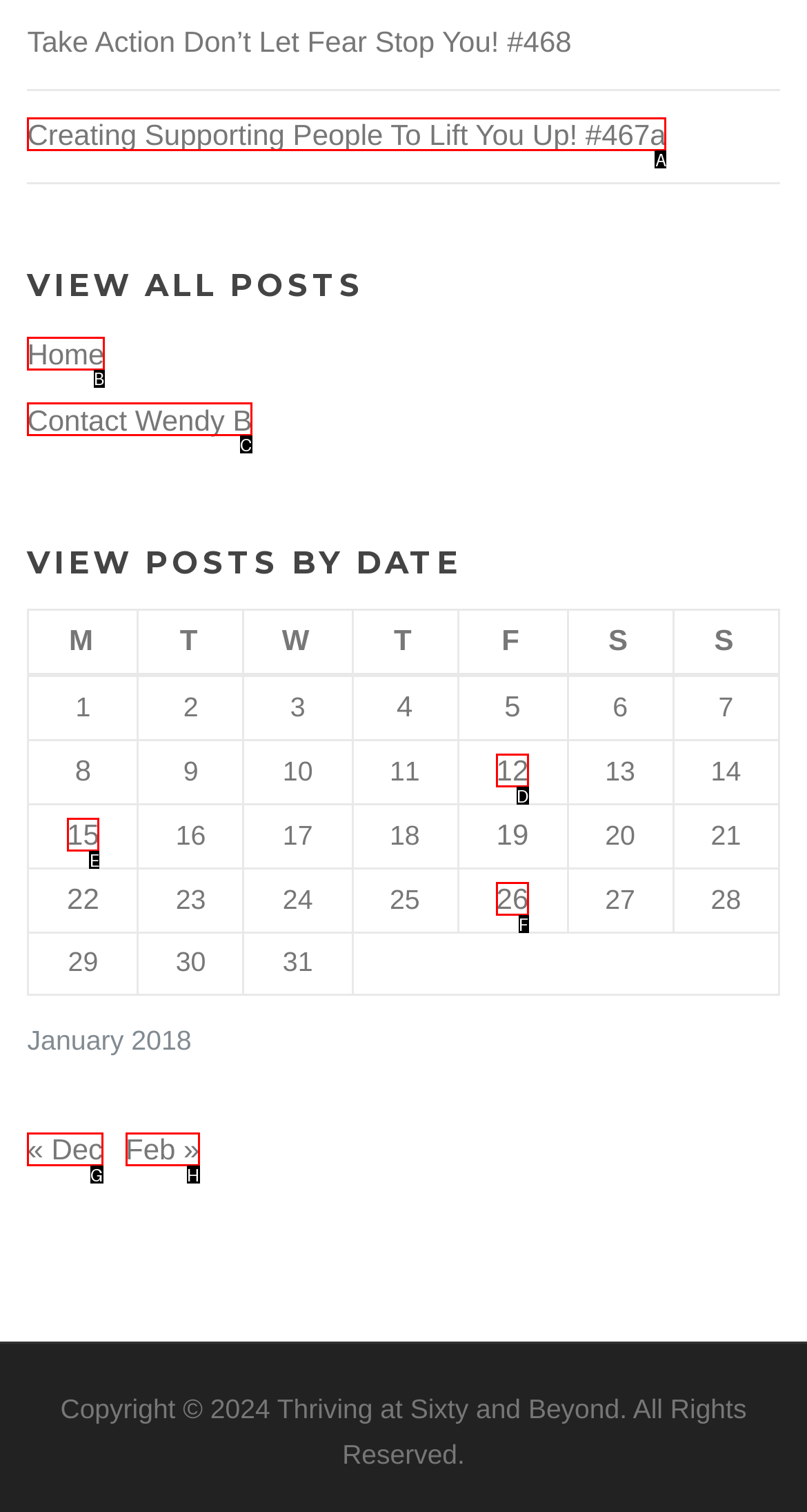Choose the UI element that best aligns with the description: Feb »
Respond with the letter of the chosen option directly.

H